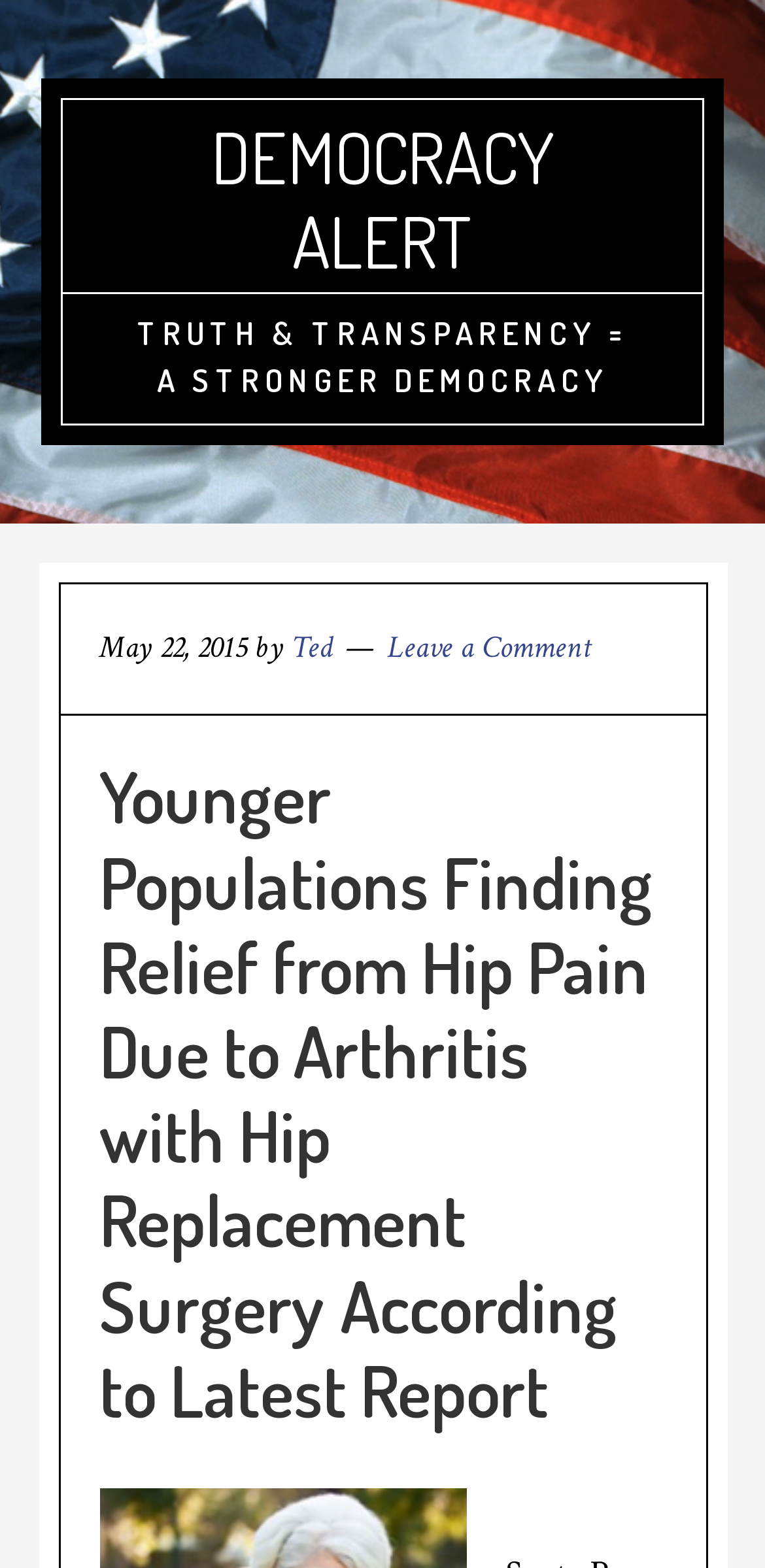What is the purpose of the link 'Leave a Comment'?
Please provide a single word or phrase as your answer based on the screenshot.

To leave a comment